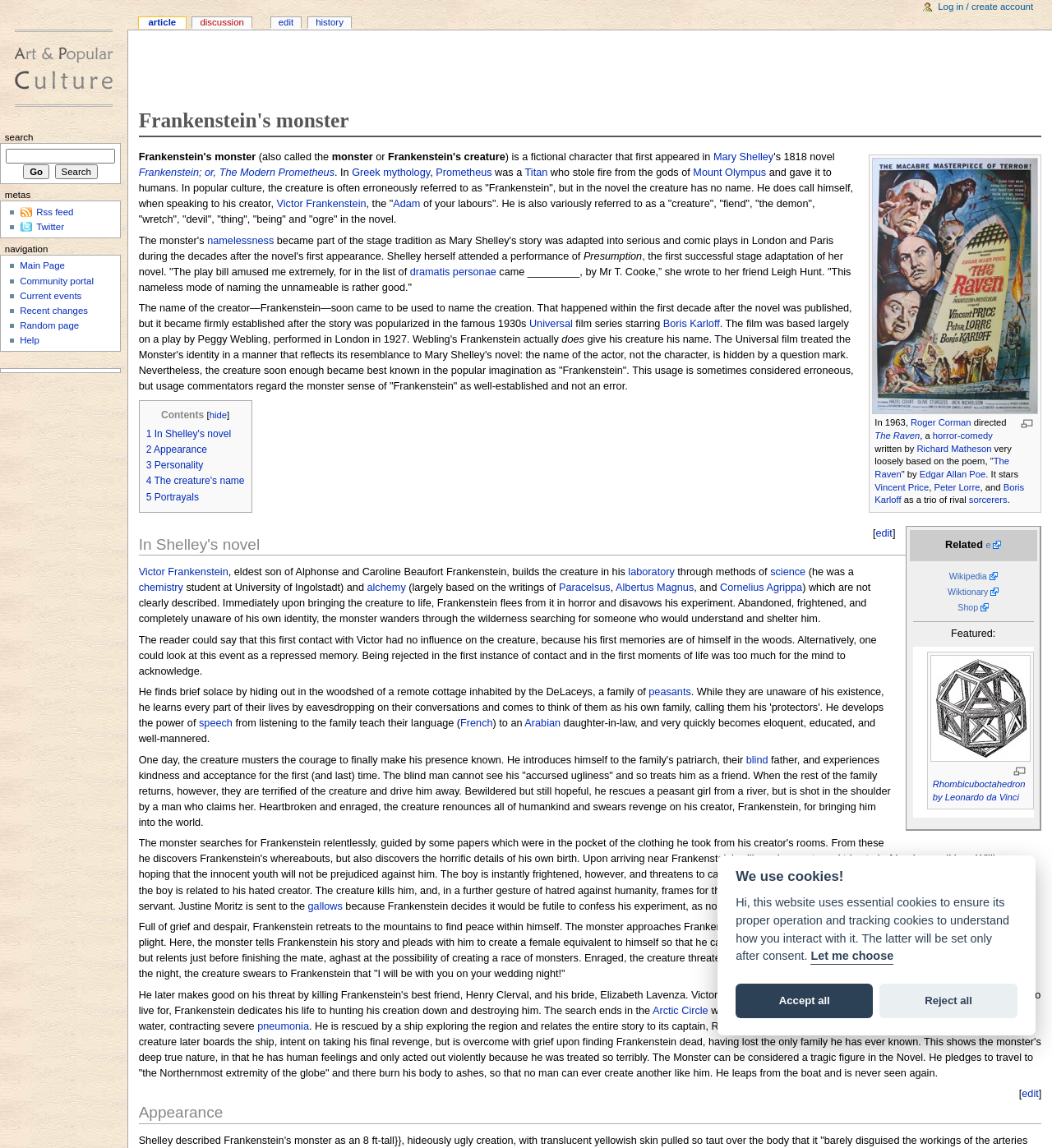Who directed the horror-comedy film 'The Raven' in 1963?
Using the image, respond with a single word or phrase.

Roger Corman